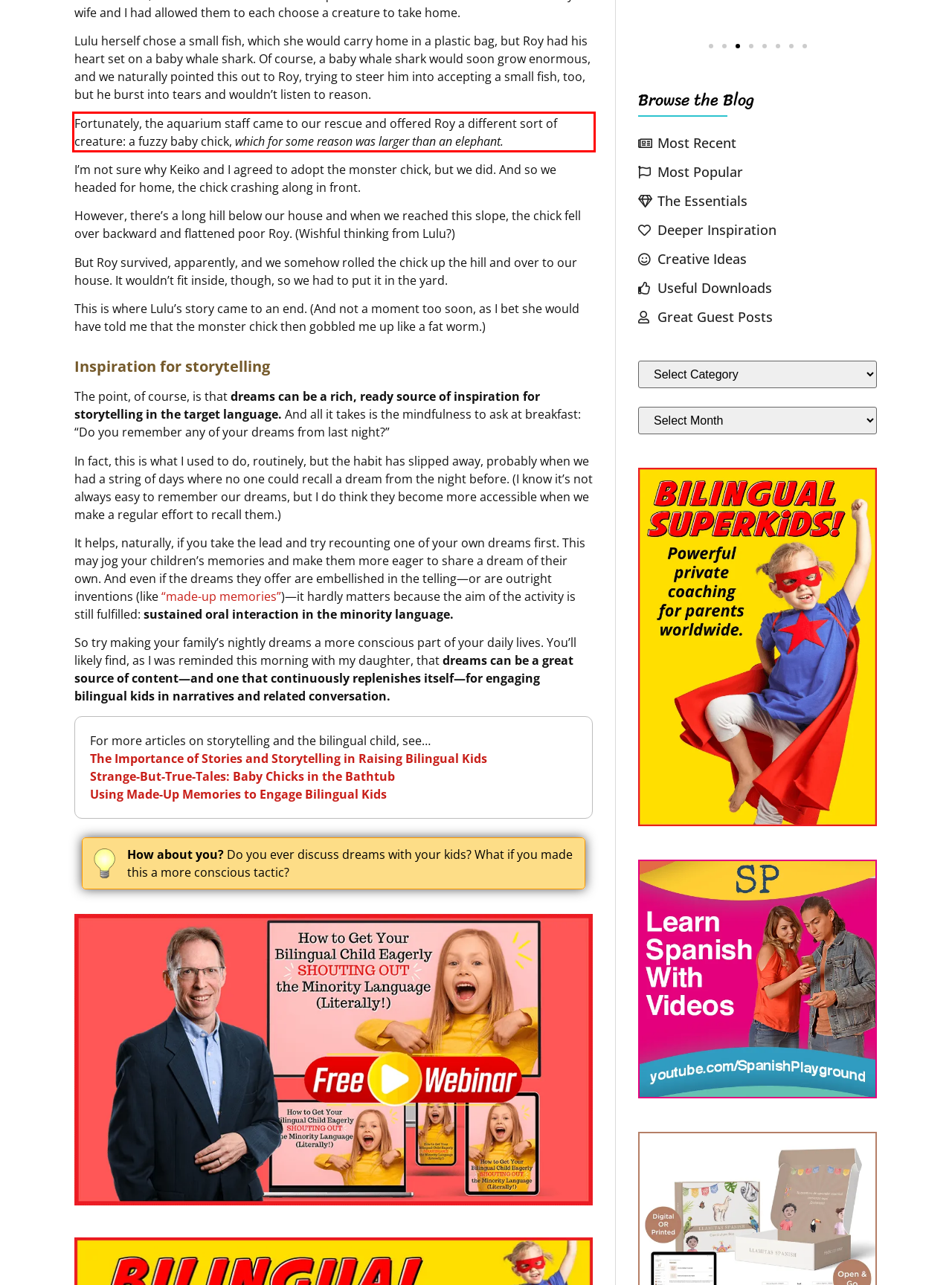Examine the webpage screenshot and use OCR to recognize and output the text within the red bounding box.

Fortunately, the aquarium staff came to our rescue and offered Roy a different sort of creature: a fuzzy baby chick, which for some reason was larger than an elephant.